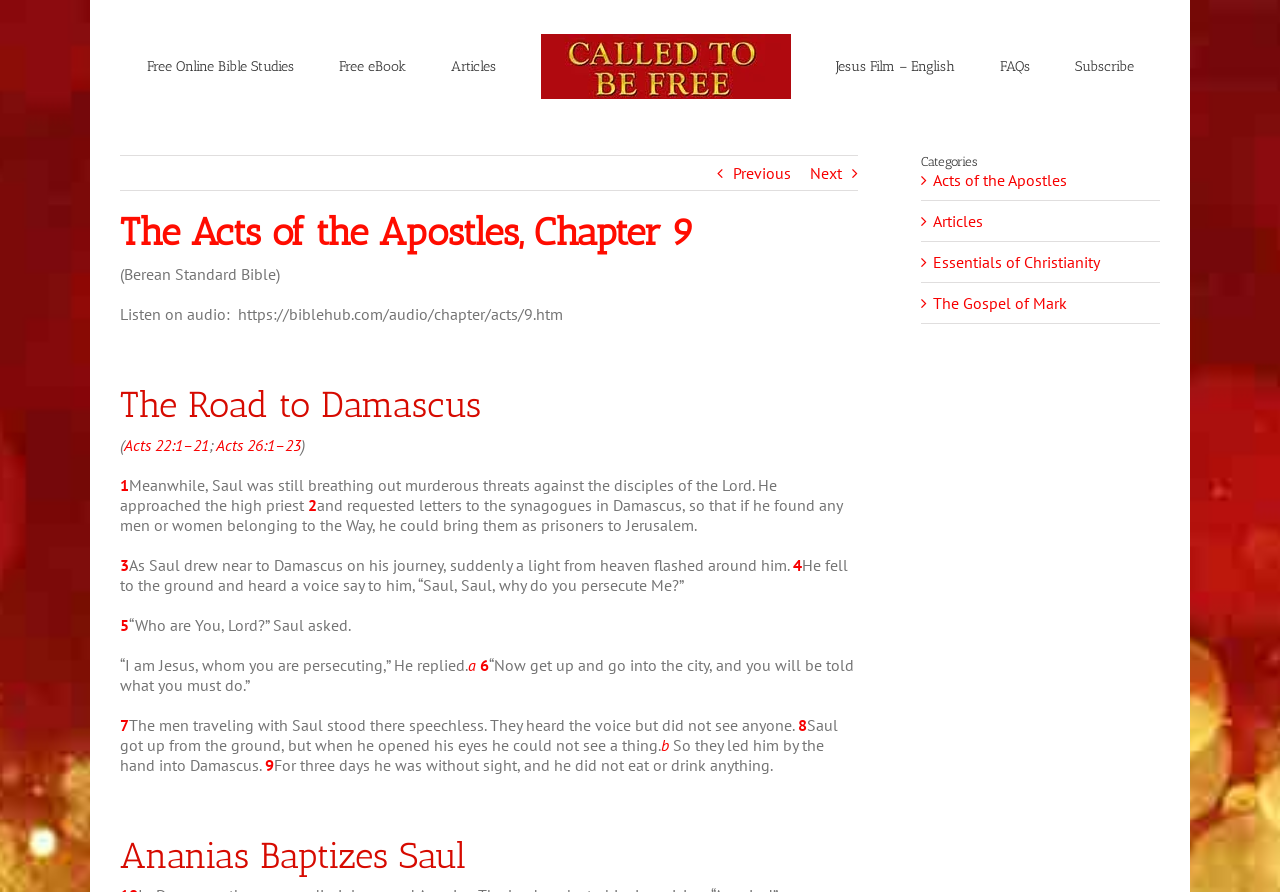Pinpoint the bounding box coordinates for the area that should be clicked to perform the following instruction: "Search for something".

None